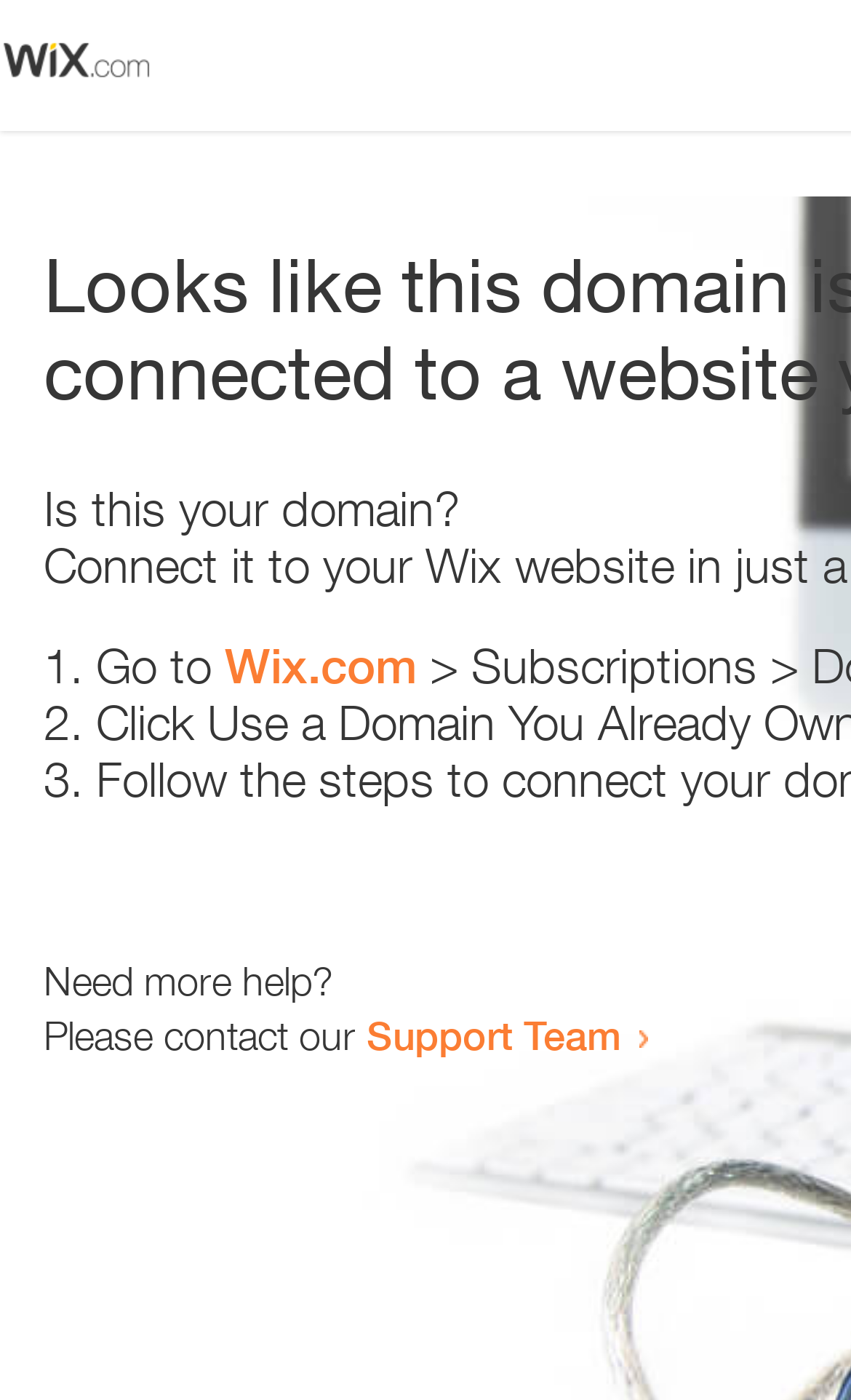What is the website mentioned in the list?
Using the image provided, answer with just one word or phrase.

Wix.com